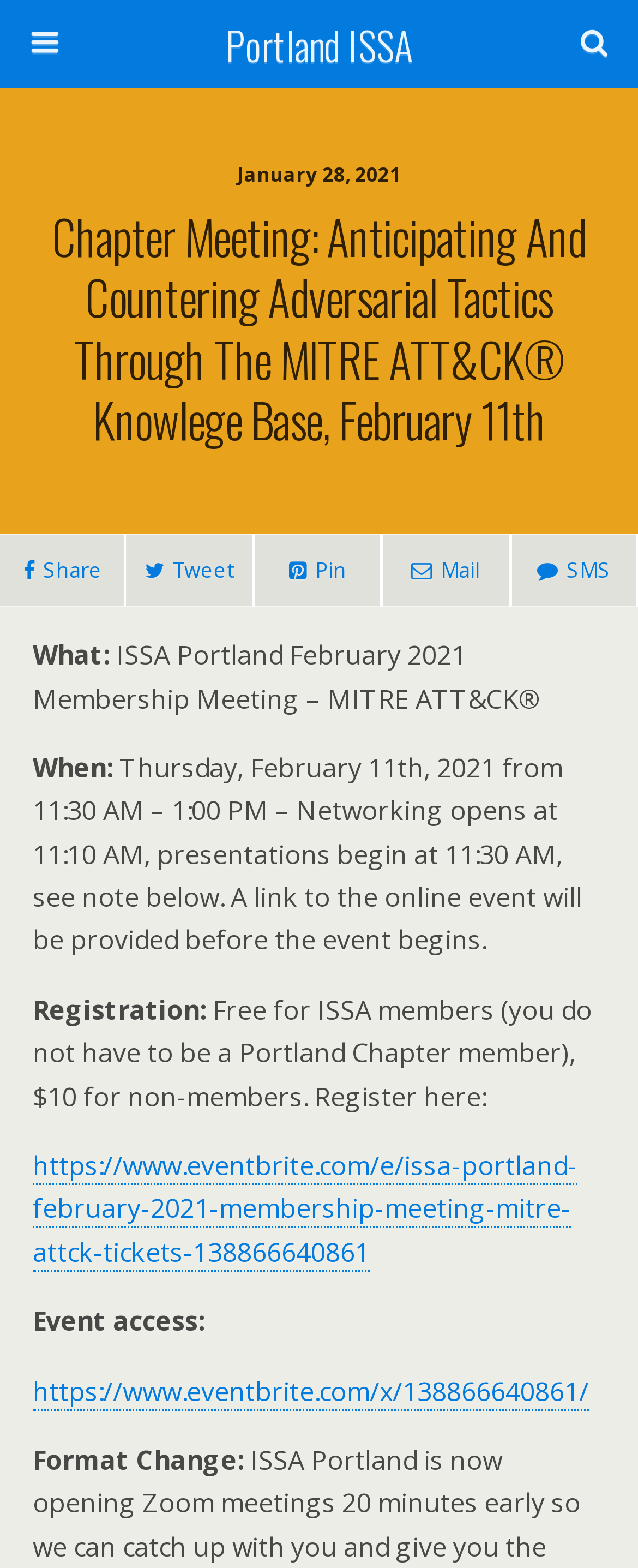What is the cost for non-members to attend the meeting?
With the help of the image, please provide a detailed response to the question.

I found the answer by looking at the StaticText element with the content 'Free for ISSA members (you do not have to be a Portland Chapter member), $10 for non-members.' which indicates the cost for non-members to attend the meeting.